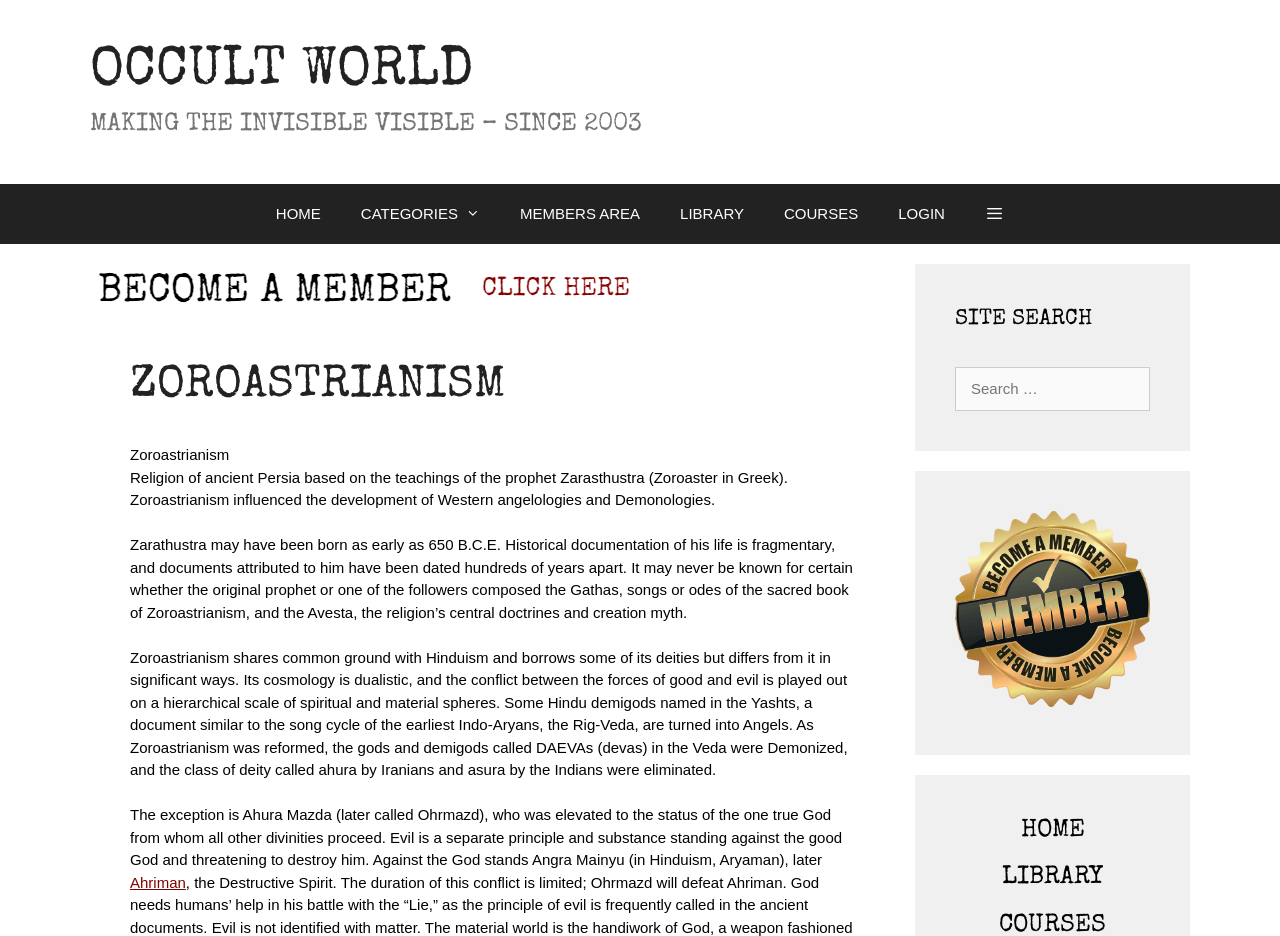Answer the question in one word or a short phrase:
What is the name of the sacred book of Zoroastrianism?

Avesta